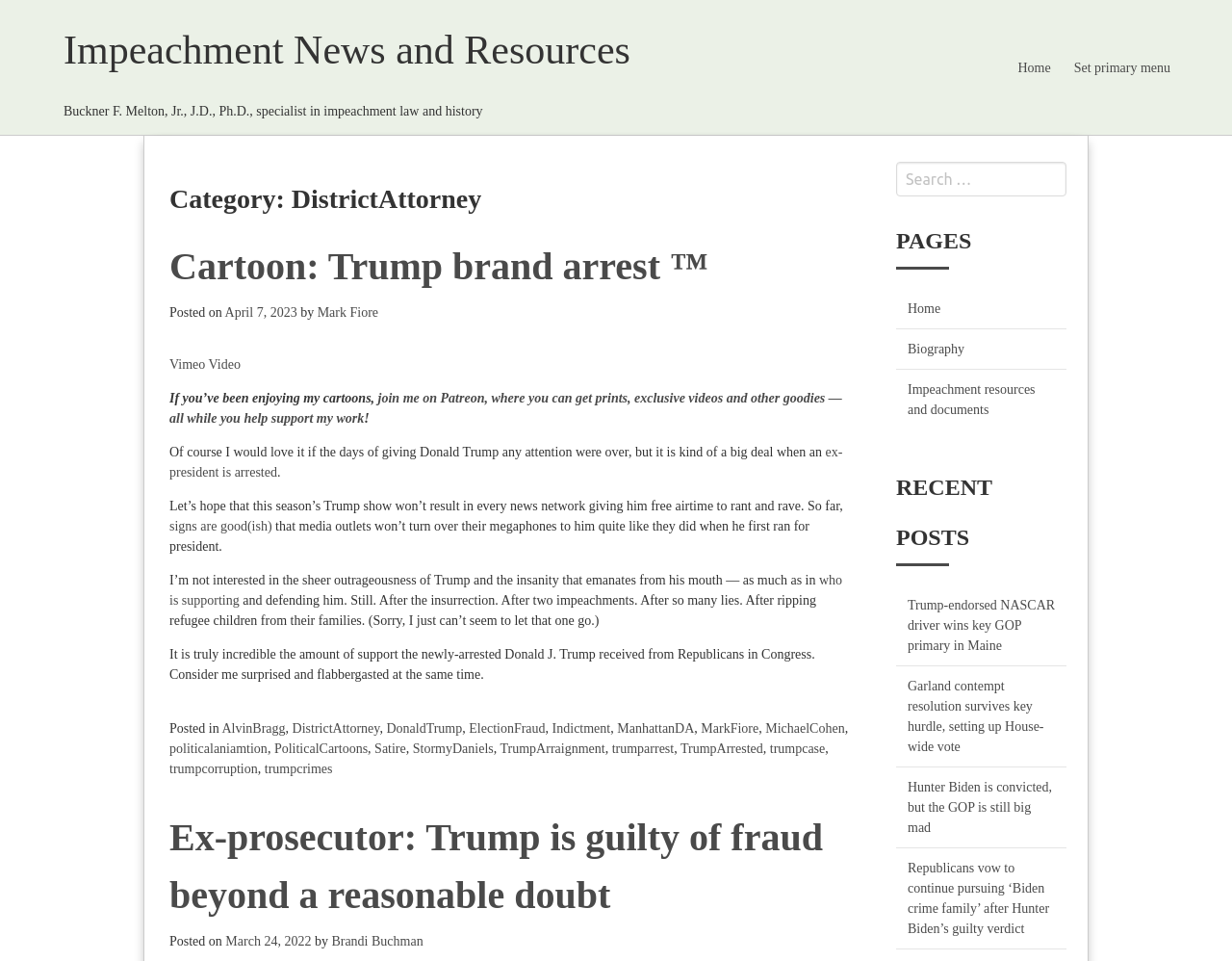Can you find the bounding box coordinates of the area I should click to execute the following instruction: "Search for something"?

[0.727, 0.168, 0.866, 0.204]